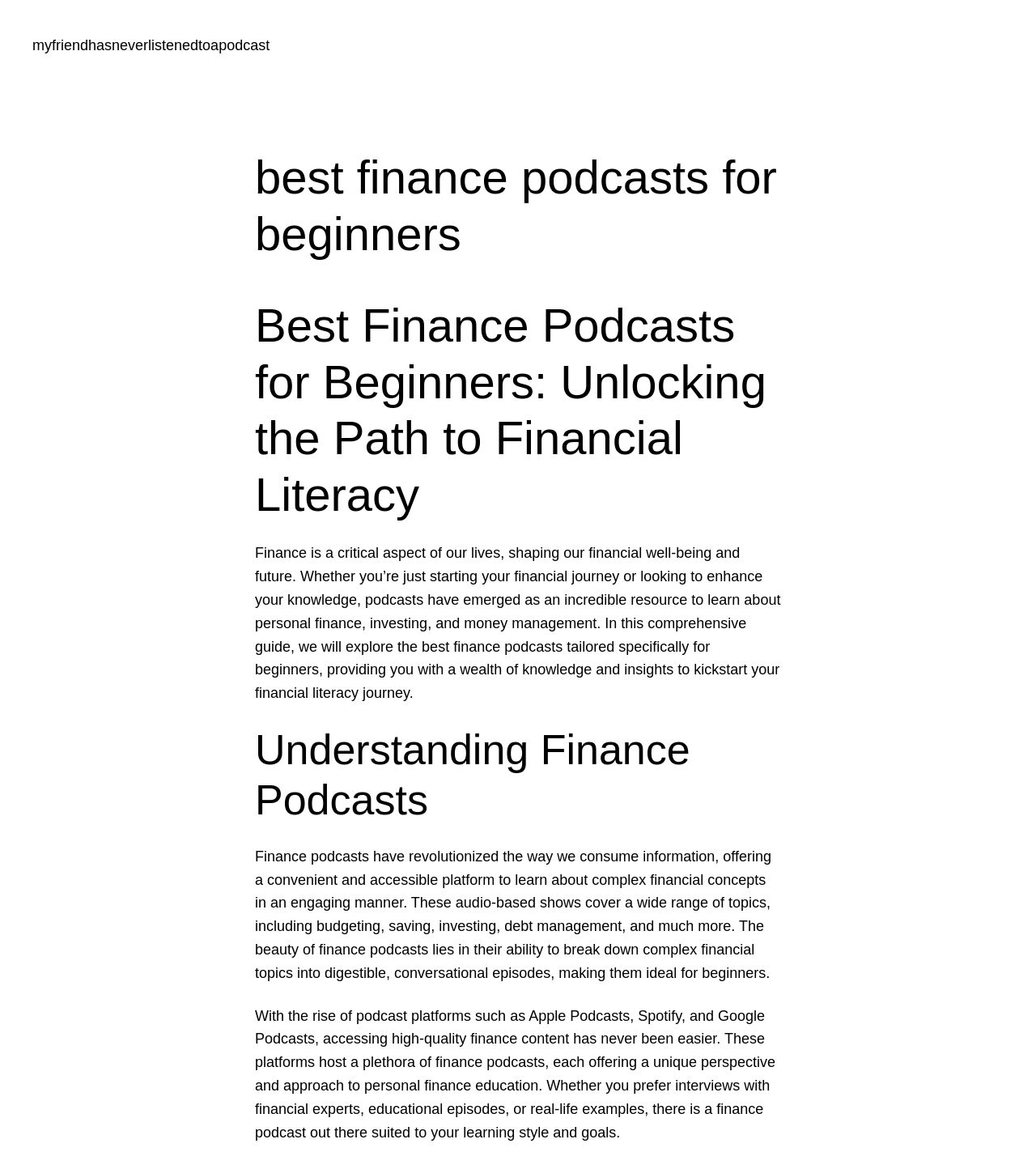Based on what you see in the screenshot, provide a thorough answer to this question: What is the purpose of finance podcasts?

According to the static text element, finance podcasts are an incredible resource to learn about personal finance, investing, and money management. They break down complex financial topics into digestible, conversational episodes, making them ideal for beginners.